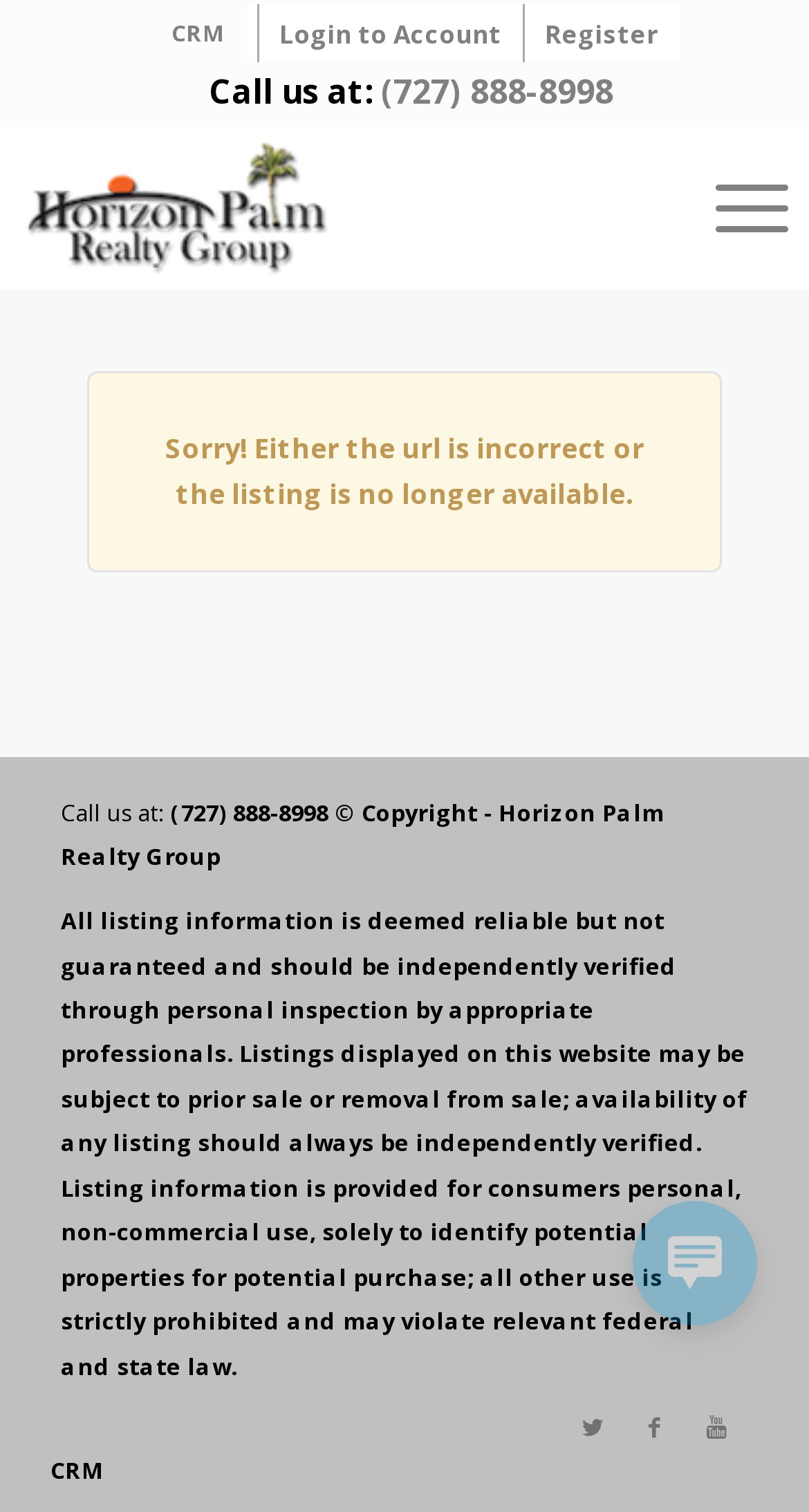What social media platforms are linked? Analyze the screenshot and reply with just one word or a short phrase.

Twitter, Facebook, Youtube